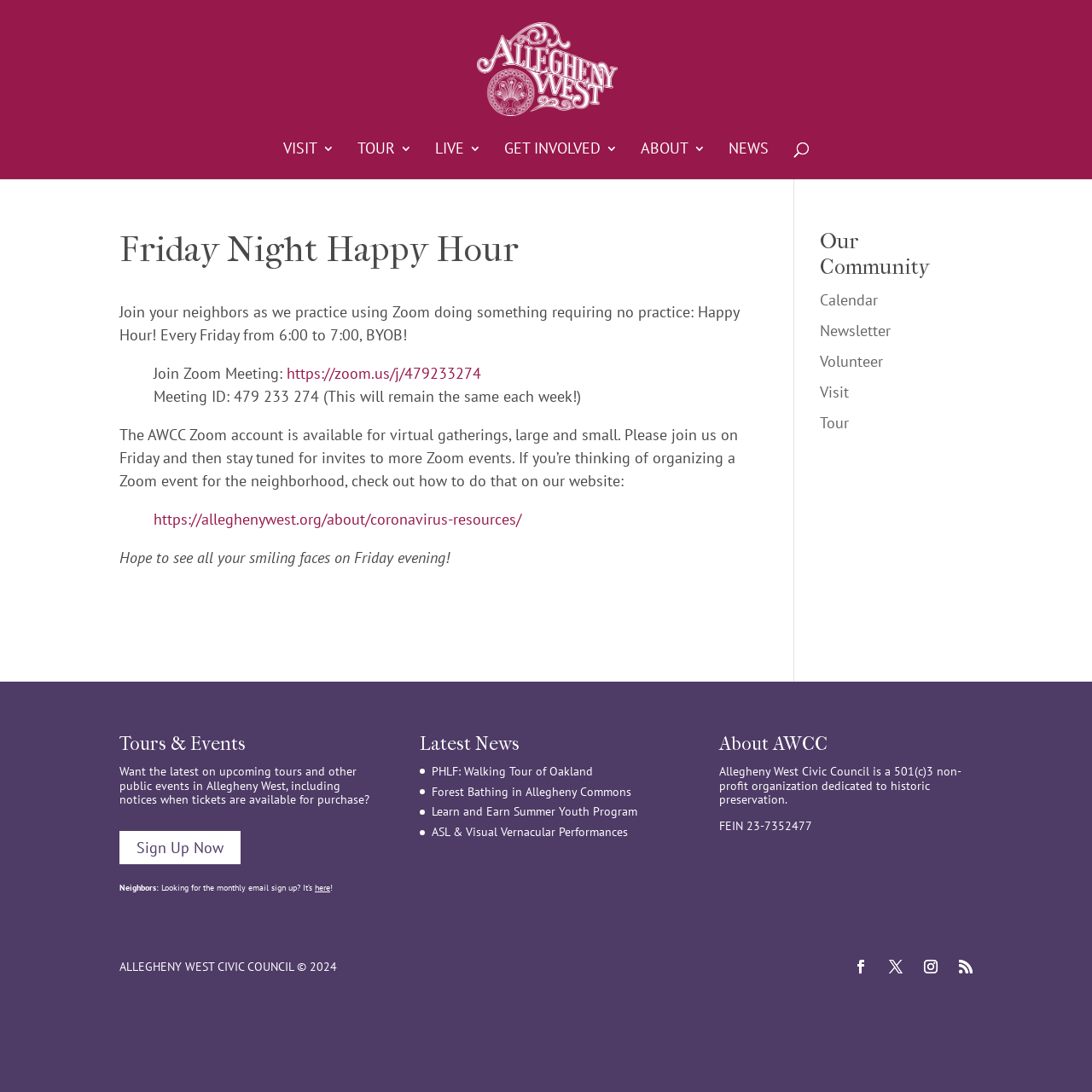Please find the bounding box coordinates of the clickable region needed to complete the following instruction: "Learn more about coronavirus resources". The bounding box coordinates must consist of four float numbers between 0 and 1, i.e., [left, top, right, bottom].

[0.141, 0.467, 0.477, 0.485]